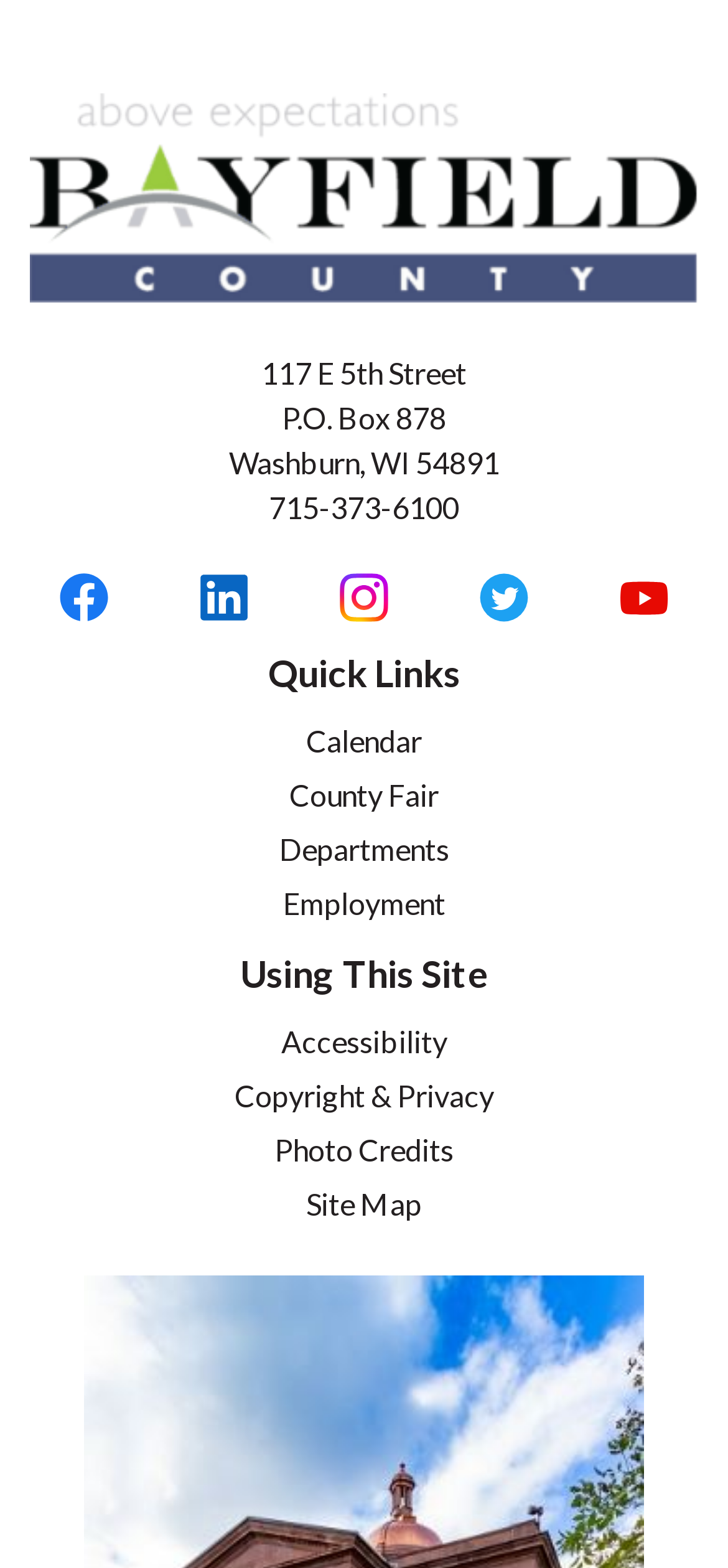What is the address of Bayfield County?
Please answer the question with a detailed and comprehensive explanation.

I found the address by looking at the 'Info Advanced' region, where I saw three static text elements containing the street address, PO box, and city, state, and zip code.